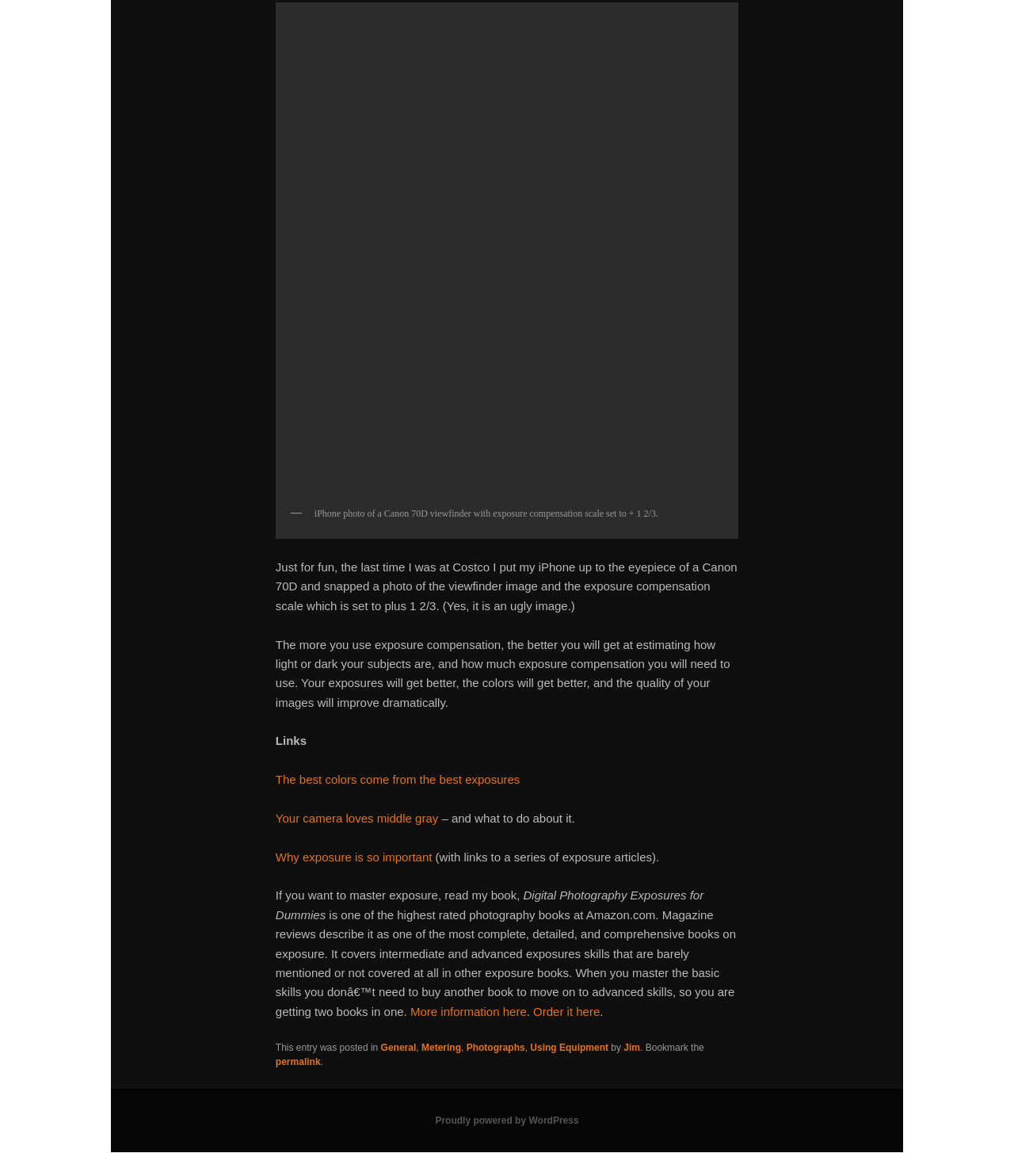What is the rating of the book 'Digital Photography Exposures for Dummies' on Amazon.com?
Answer the question with as much detail as possible.

The webpage mentions that 'Digital Photography Exposures for Dummies is one of the highest rated photography books at Amazon.com.' This information is obtained by reading the text content of the webpage.